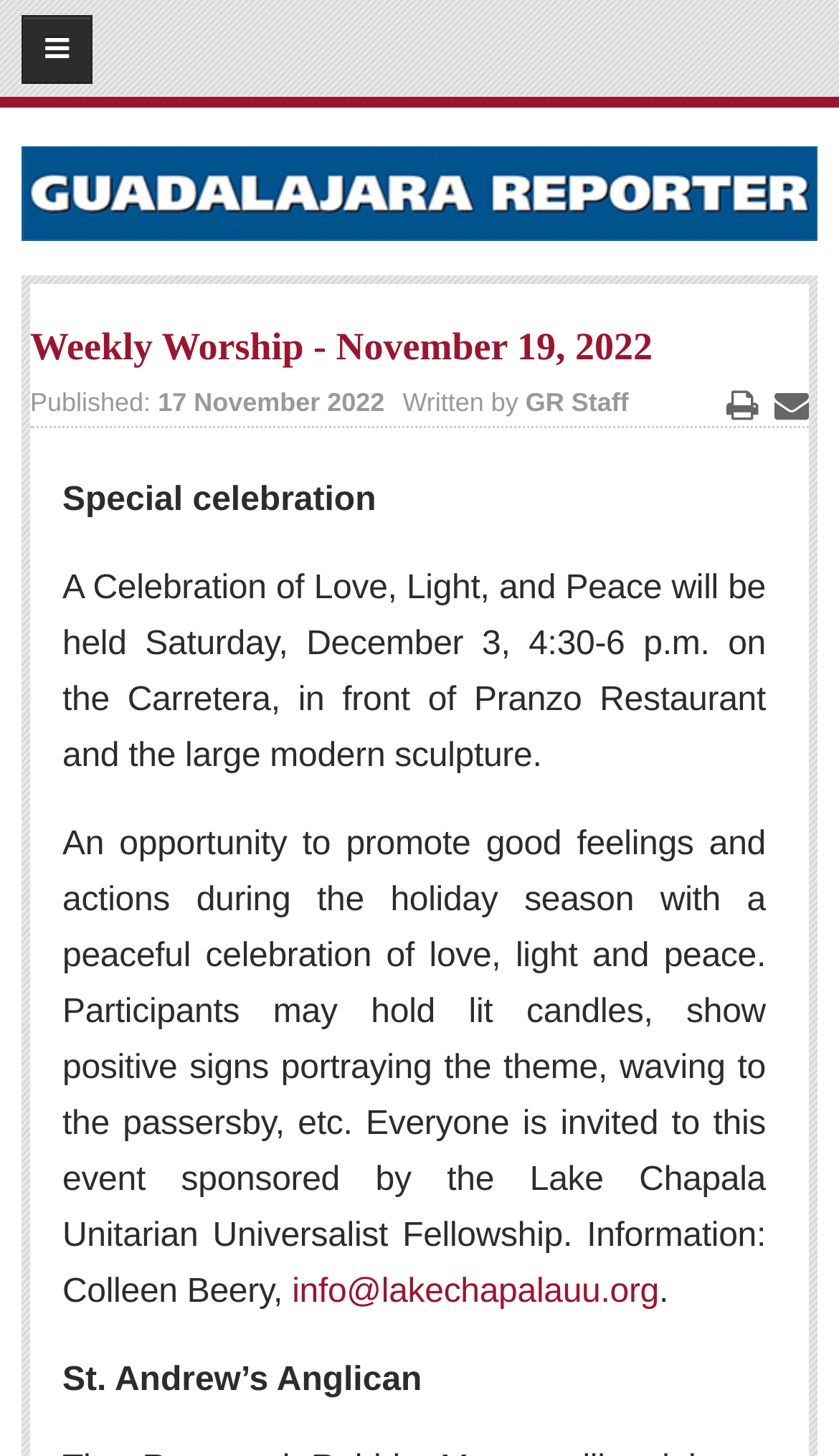Provide the text content of the webpage's main heading.

Weekly Worship - November 19, 2022